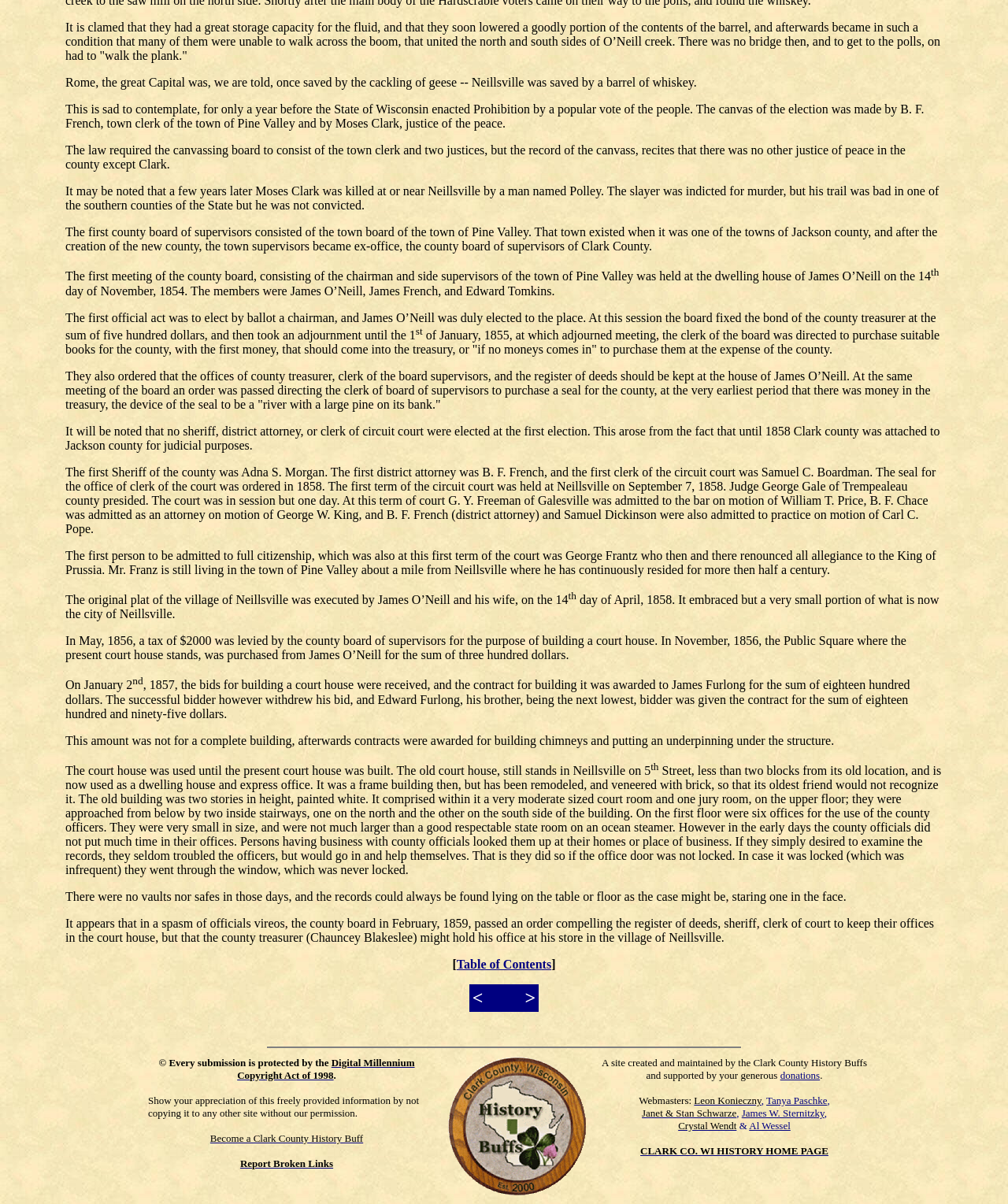Could you provide the bounding box coordinates for the portion of the screen to click to complete this instruction: "Click on Table of Contents"?

[0.453, 0.795, 0.547, 0.806]